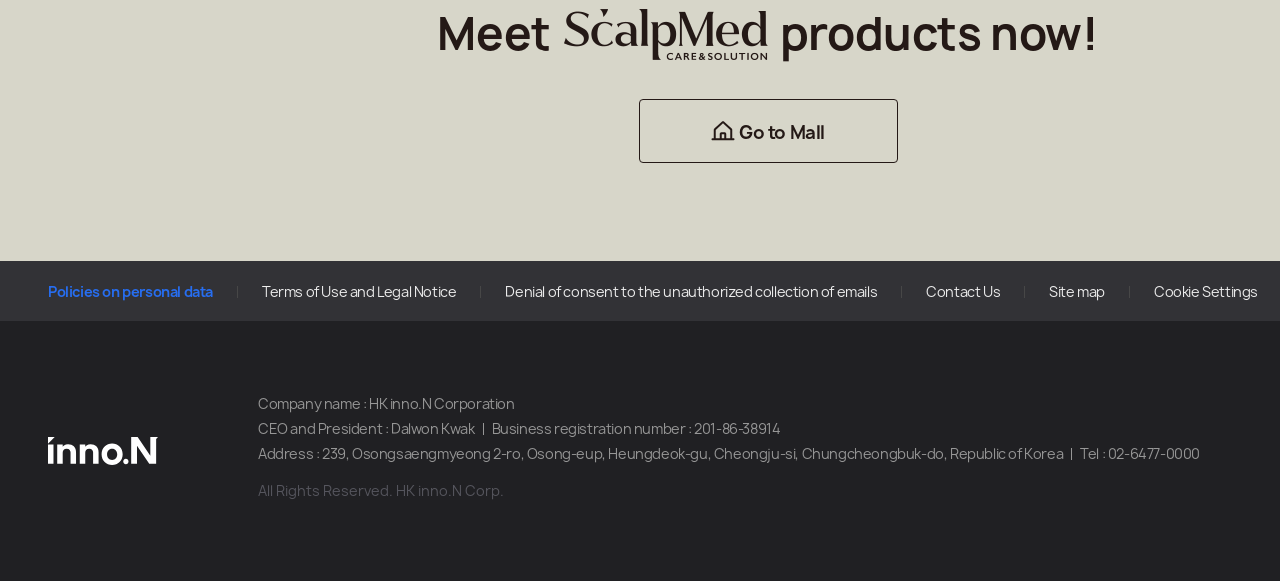Determine the bounding box coordinates for the HTML element mentioned in the following description: "Policies on personal data". The coordinates should be a list of four floats ranging from 0 to 1, represented as [left, top, right, bottom].

[0.038, 0.485, 0.166, 0.517]